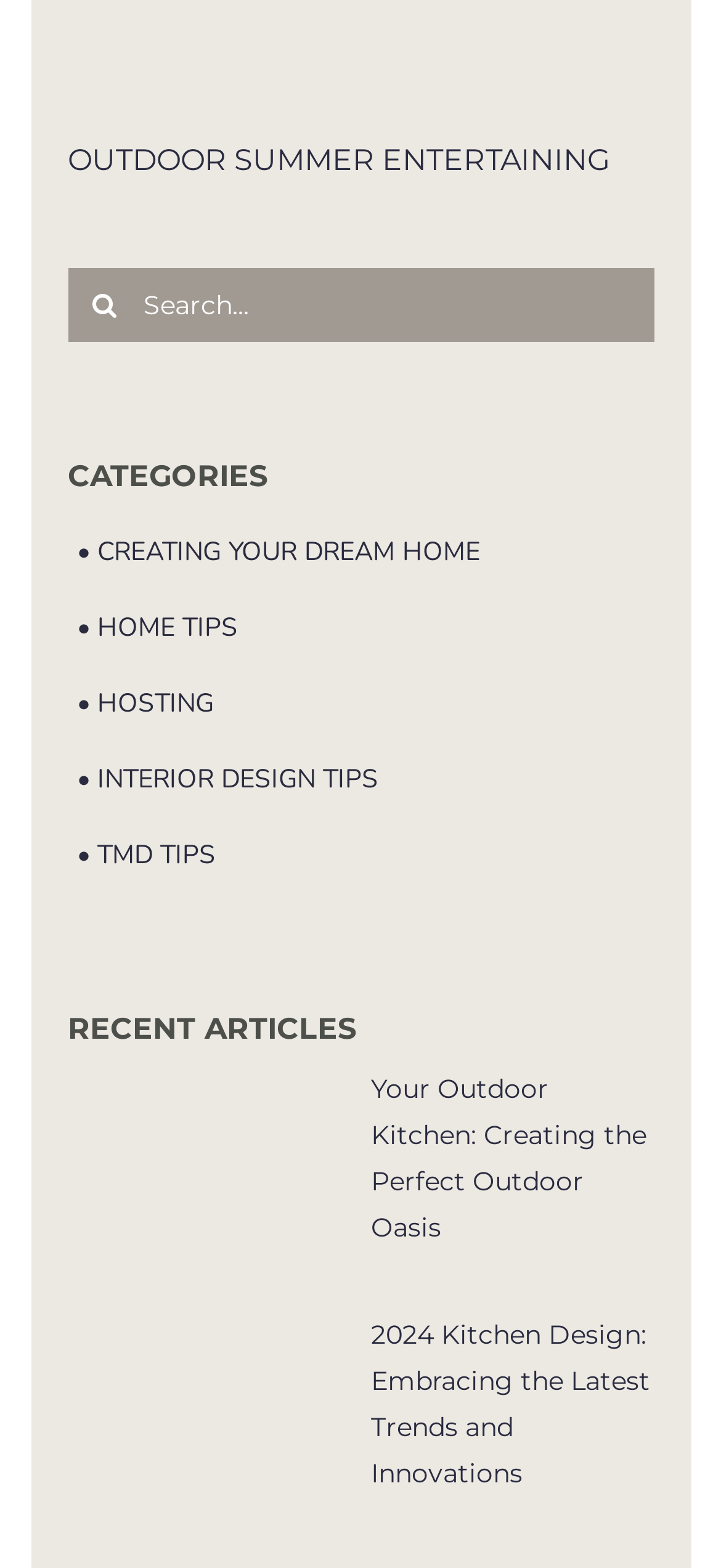How many articles are displayed on the webpage?
Provide a detailed answer to the question using information from the image.

There are 2 articles displayed on the webpage, which are 'Your Outdoor Kitchen: Creating the Perfect Outdoor Oasis' and '2024 Kitchen Design: Embracing the Latest Trends and Innovations'. These articles are listed under the 'RECENT ARTICLES' heading.